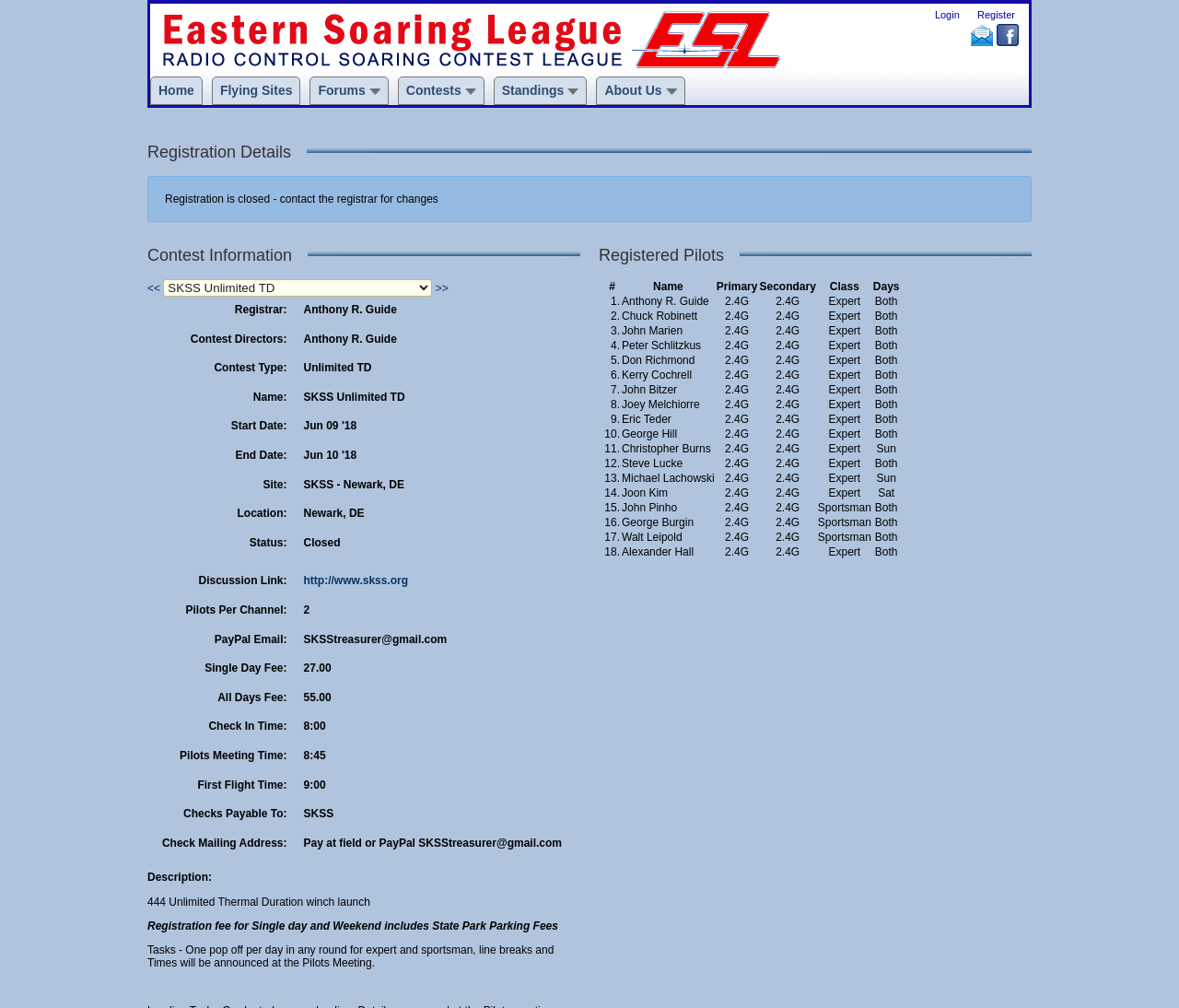What is the contest type?
Please describe in detail the information shown in the image to answer the question.

I found the answer by looking at the 'Contest Information' section, where it says 'Contest Type:' and then 'Unlimited TD'.